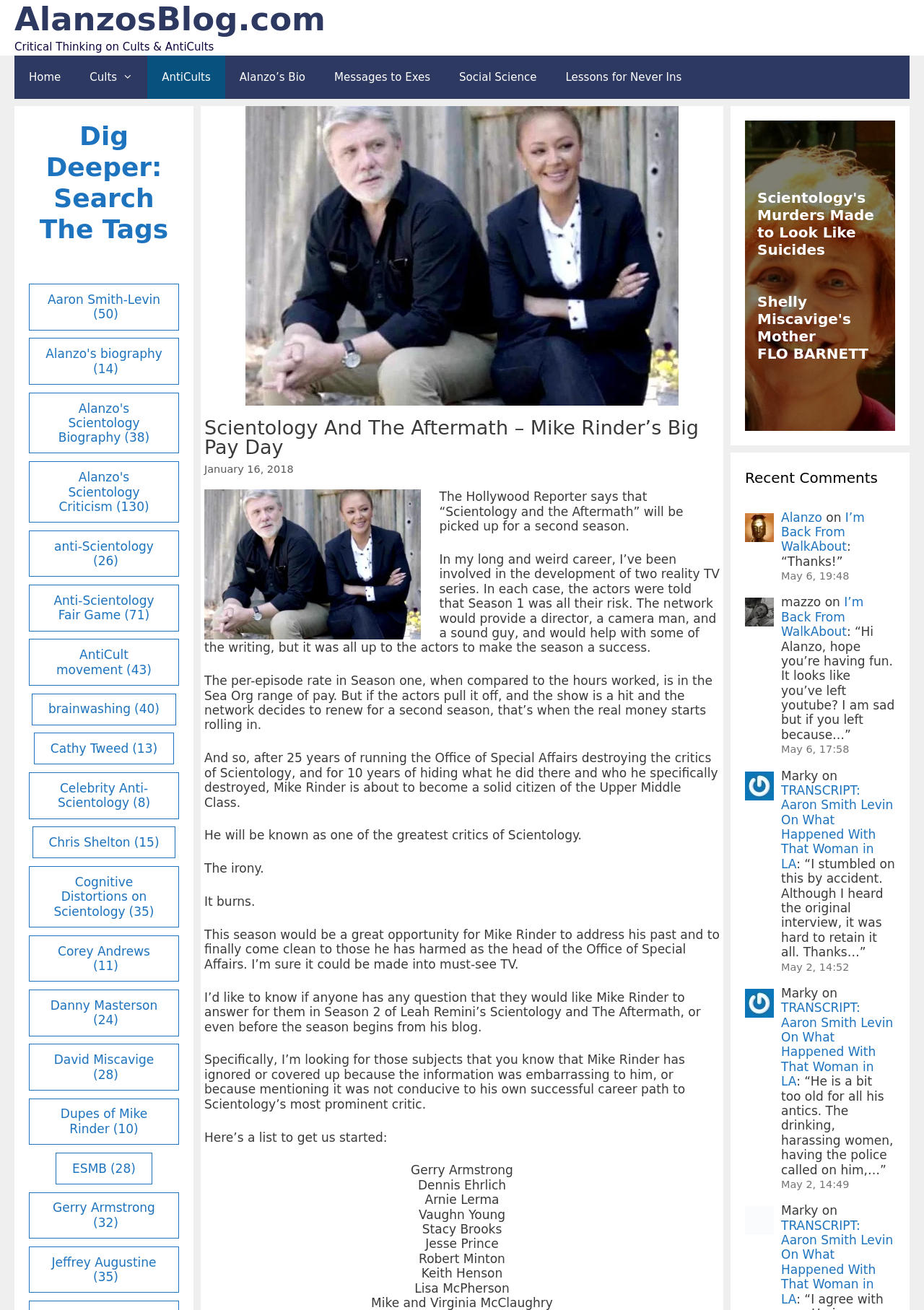Using the given element description, provide the bounding box coordinates (top-left x, top-left y, bottom-right x, bottom-right y) for the corresponding UI element in the screenshot: Cults

[0.081, 0.042, 0.159, 0.075]